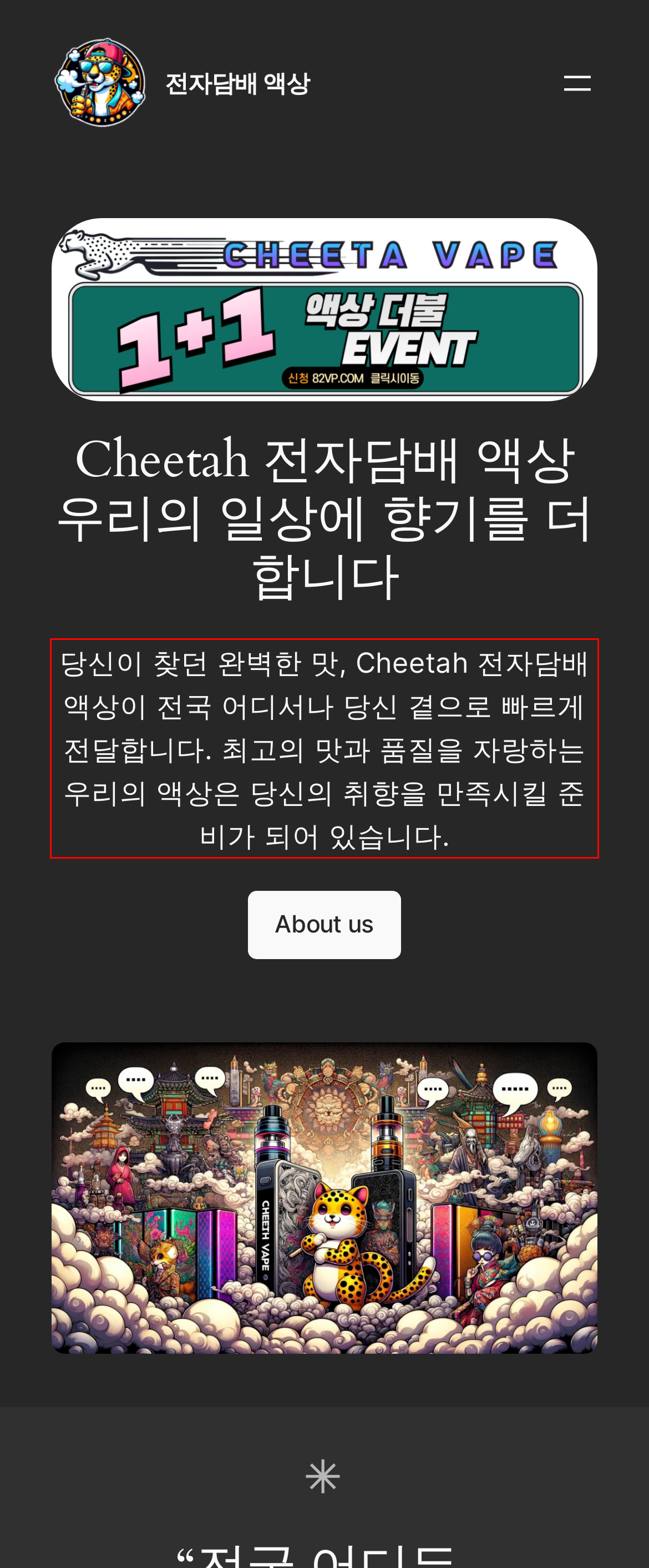You have a screenshot of a webpage where a UI element is enclosed in a red rectangle. Perform OCR to capture the text inside this red rectangle.

당신이 찾던 완벽한 맛, Cheetah 전자담배 액상이 전국 어디서나 당신 곁으로 빠르게 전달합니다. 최고의 맛과 품질을 자랑하는 우리의 액상은 당신의 취향을 만족시킬 준비가 되어 있습니다.